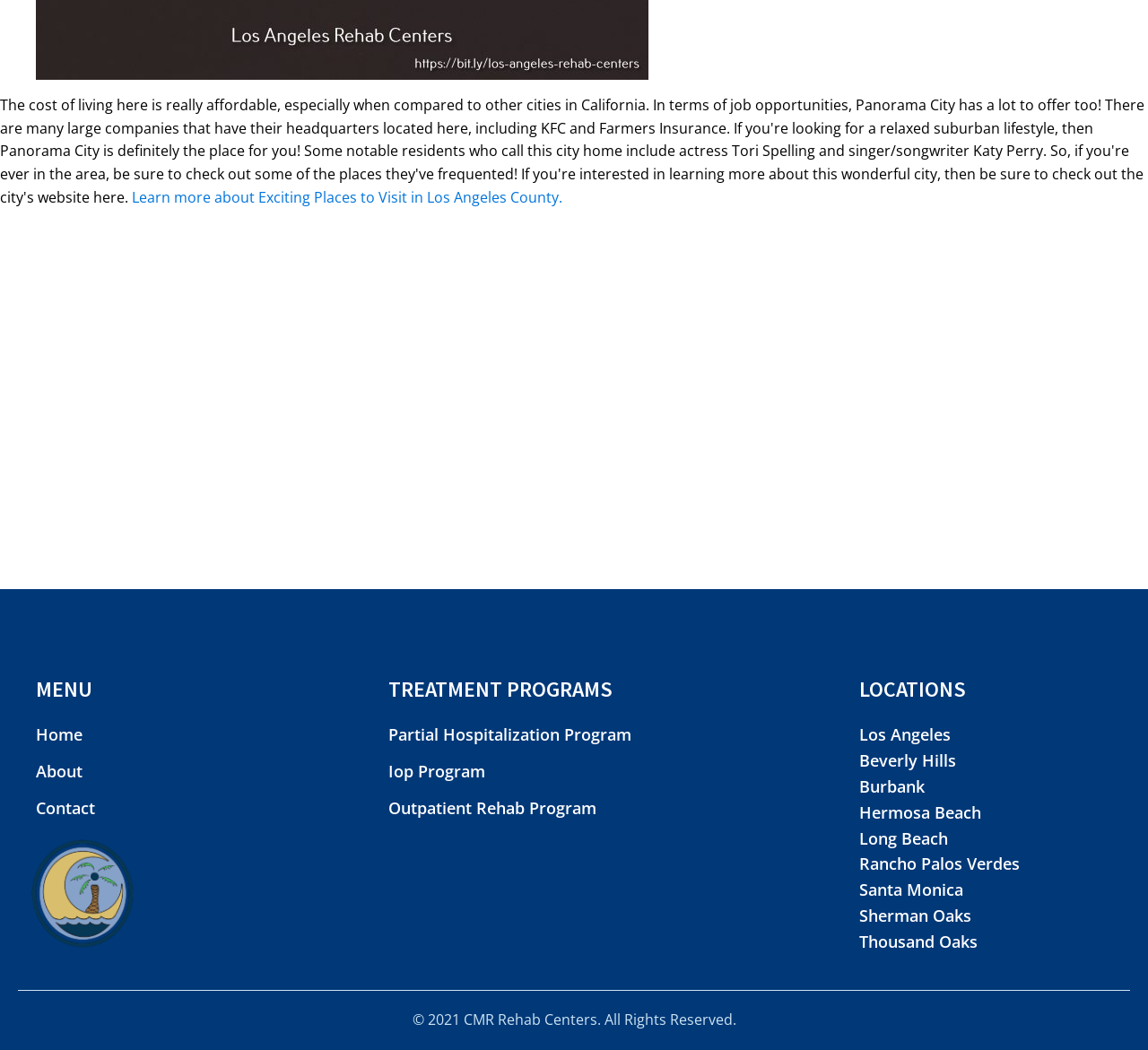Identify the bounding box coordinates of the part that should be clicked to carry out this instruction: "Visit Los Angeles location".

[0.749, 0.688, 0.828, 0.712]